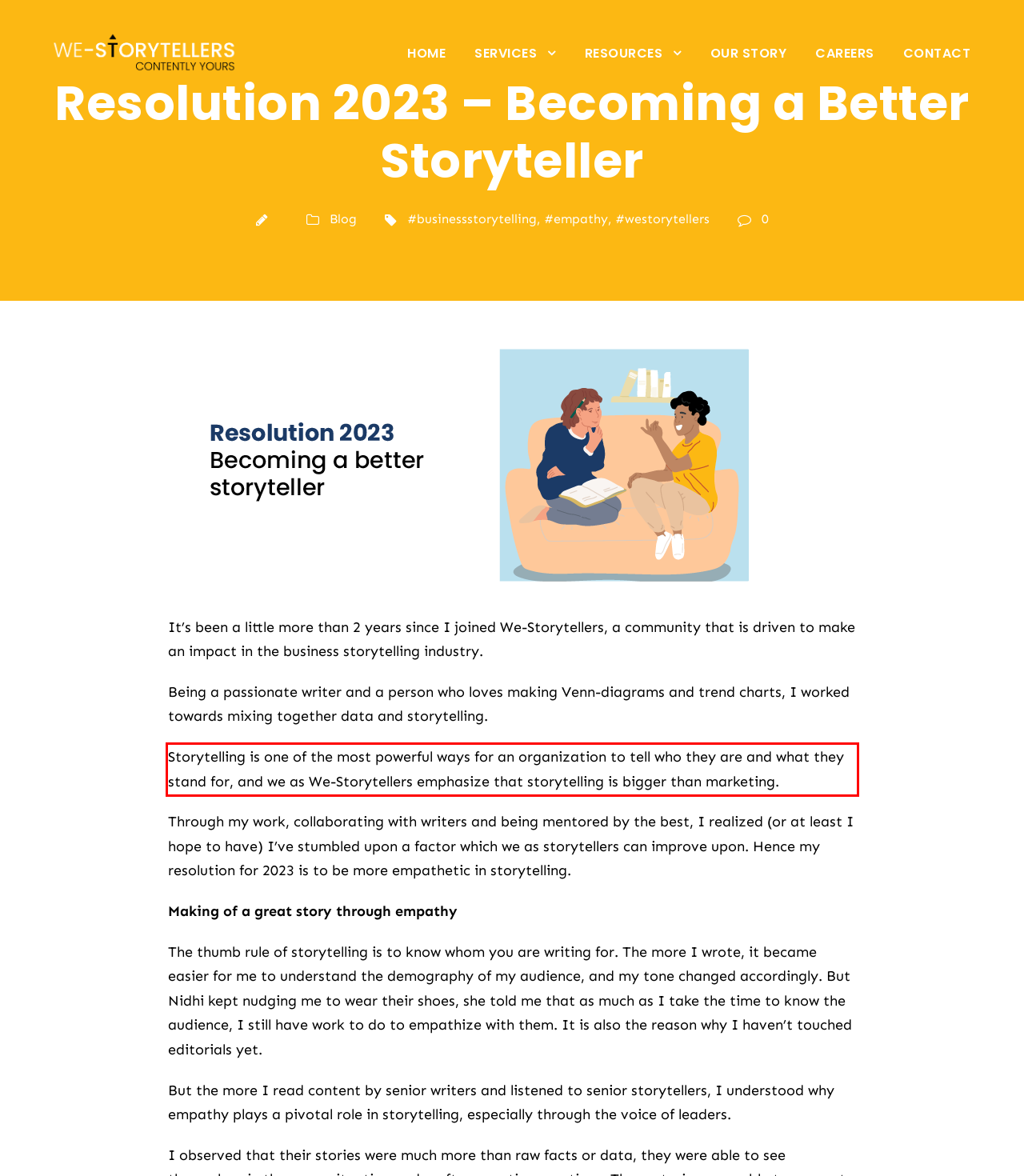Please analyze the provided webpage screenshot and perform OCR to extract the text content from the red rectangle bounding box.

Storytelling is one of the most powerful ways for an organization to tell who they are and what they stand for, and we as We-Storytellers emphasize that storytelling is bigger than marketing.